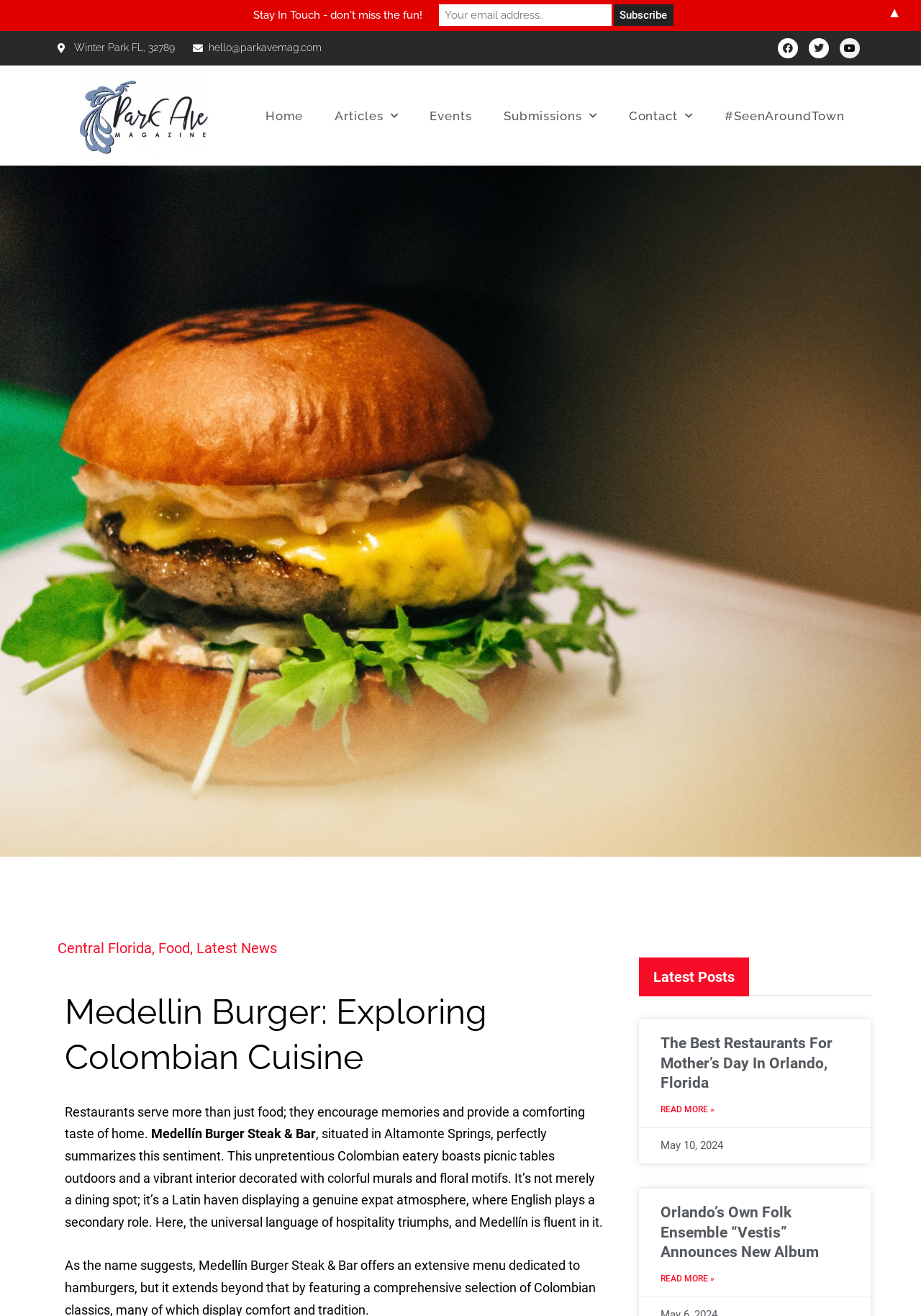Identify the bounding box coordinates for the element you need to click to achieve the following task: "Visit the Medellín Burger Steak & Bar website". The coordinates must be four float values ranging from 0 to 1, formatted as [left, top, right, bottom].

[0.164, 0.856, 0.343, 0.867]